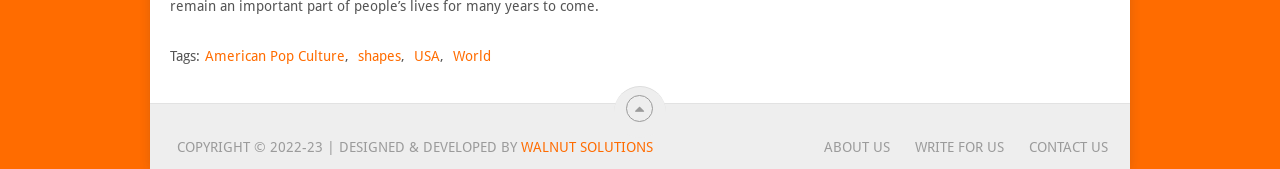Based on the image, please respond to the question with as much detail as possible:
What is the first tag listed?

The first tag listed is 'American Pop Culture' which is a link element located at the top of the webpage, indicated by its bounding box coordinates [0.16, 0.284, 0.27, 0.378].